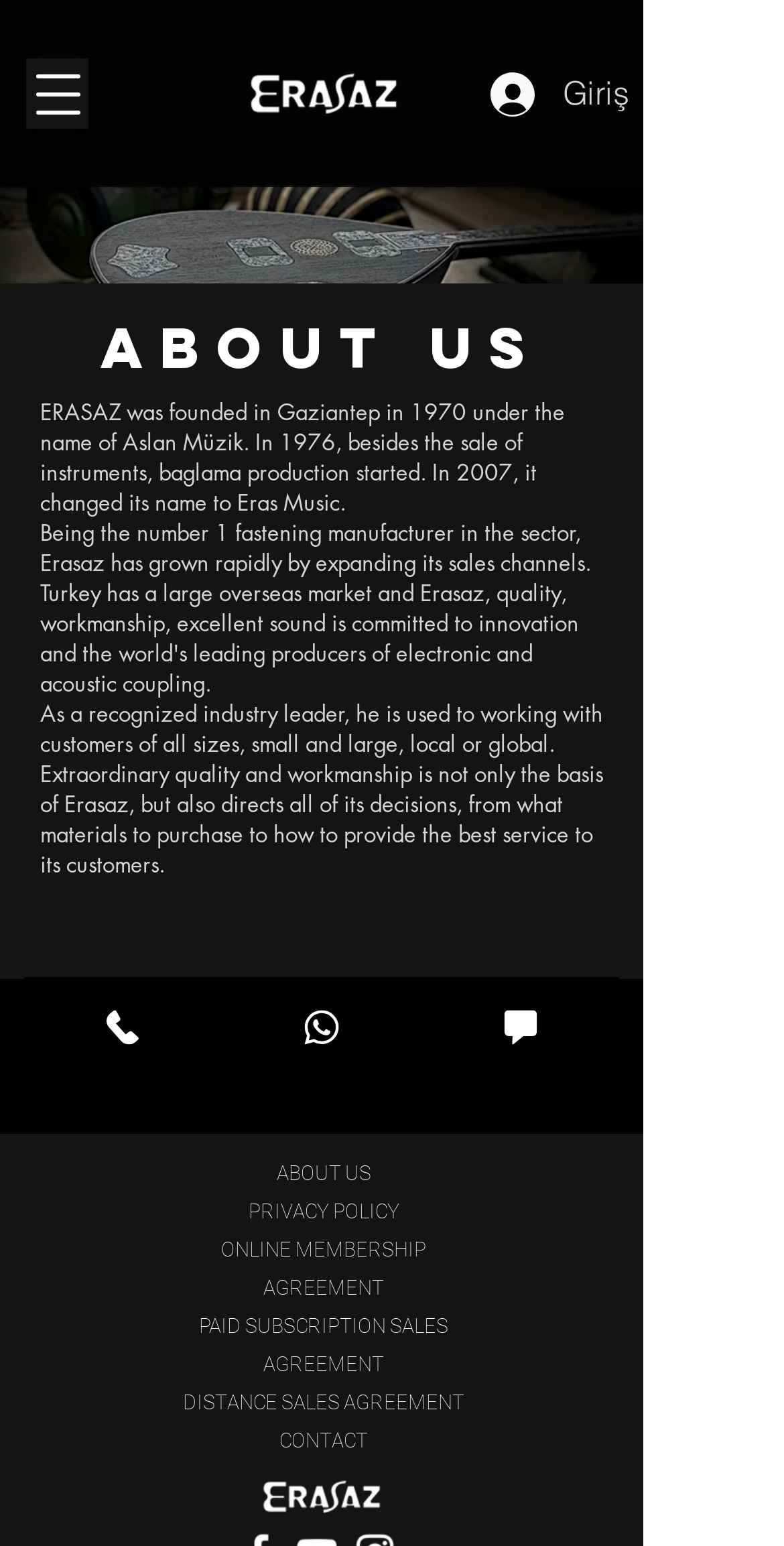Please specify the coordinates of the bounding box for the element that should be clicked to carry out this instruction: "Open navigation menu". The coordinates must be four float numbers between 0 and 1, formatted as [left, top, right, bottom].

[0.033, 0.038, 0.113, 0.083]